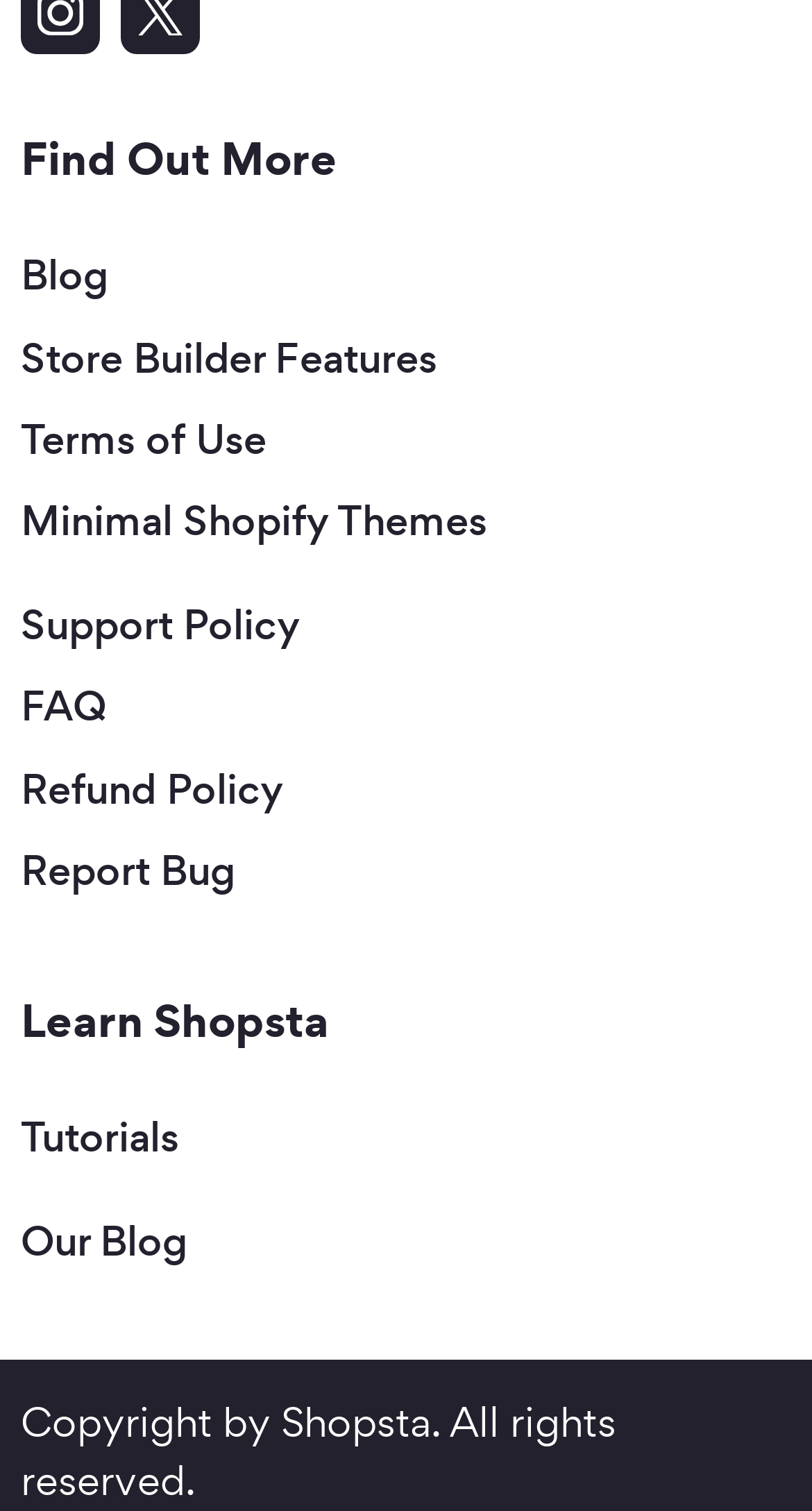Give a one-word or short-phrase answer to the following question: 
What is the copyright statement at the bottom of the page?

Copyright by Shopsta. All rights reserved.